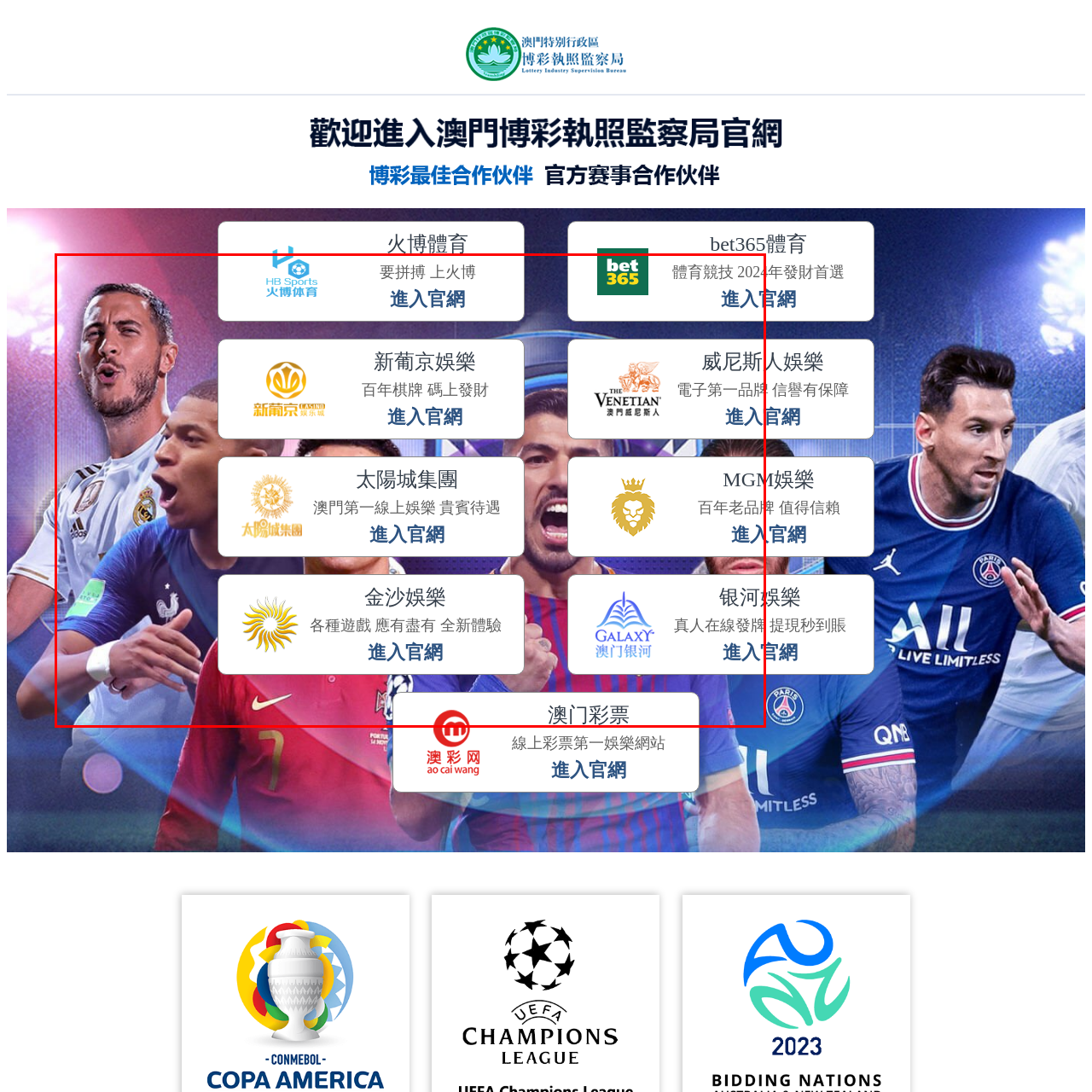Examine the image within the red box and give a concise answer to this question using a single word or short phrase: 
What is the purpose of the phrases accompanying the logos?

Promotional opportunities